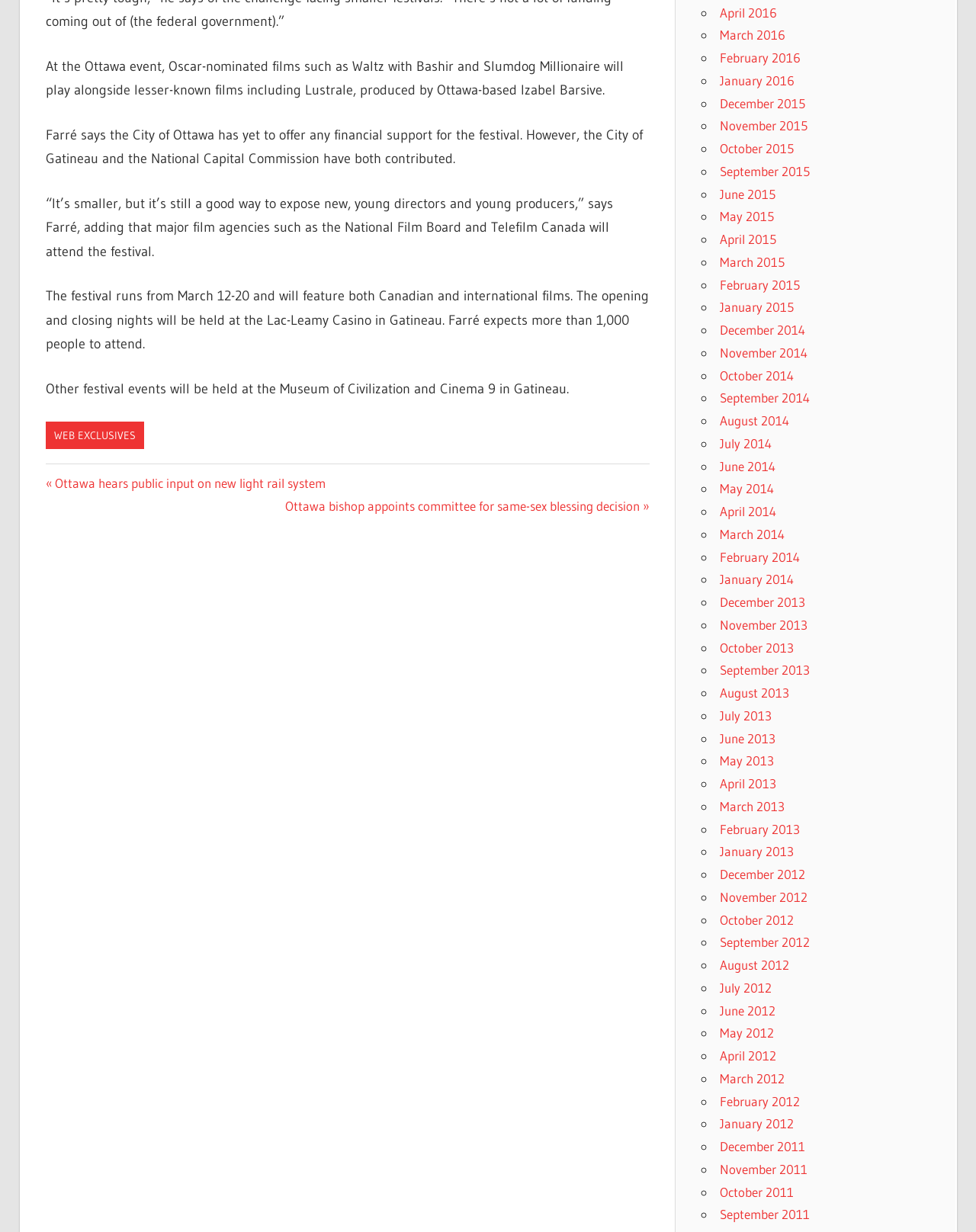Extract the bounding box coordinates for the described element: "May 2012". The coordinates should be represented as four float numbers between 0 and 1: [left, top, right, bottom].

[0.737, 0.832, 0.793, 0.845]